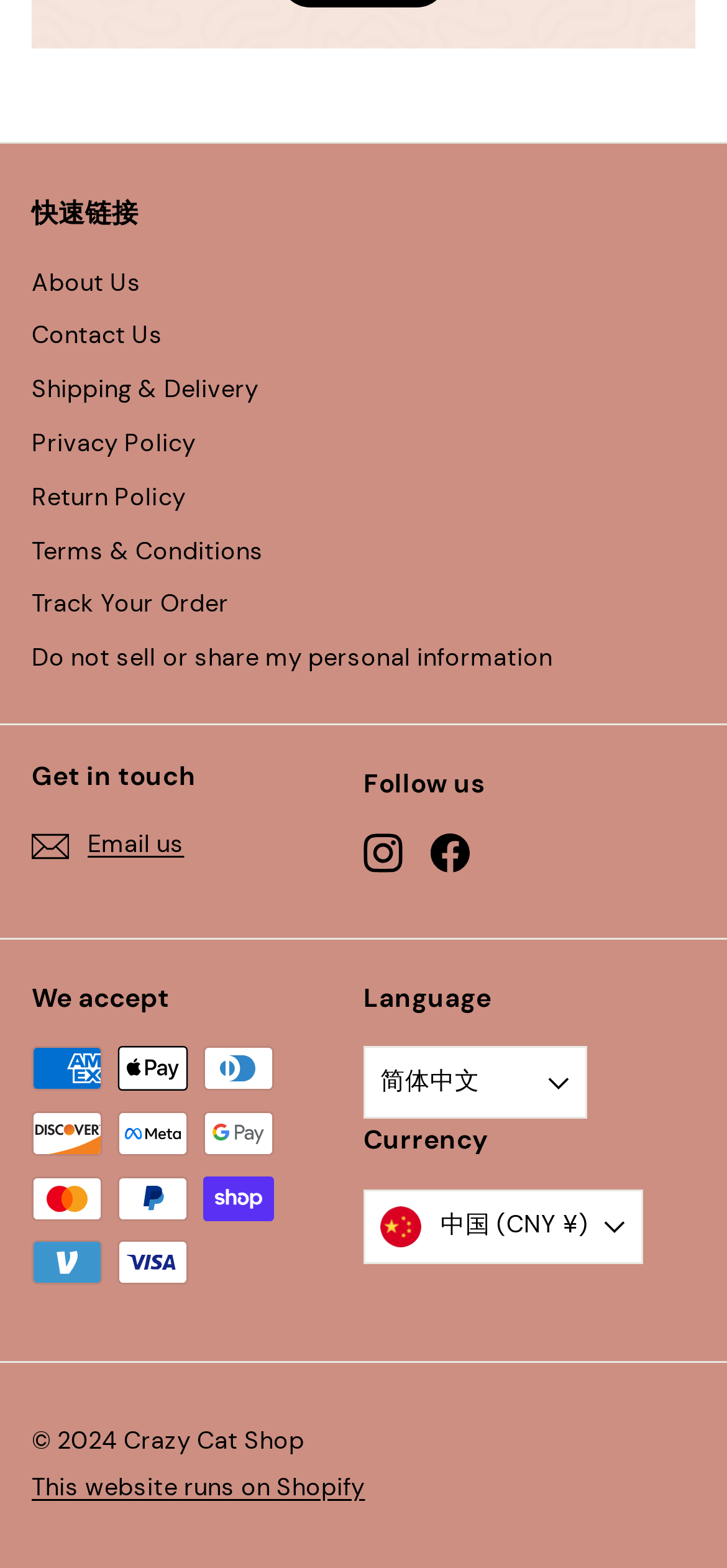Identify the bounding box coordinates of the region that should be clicked to execute the following instruction: "Select language".

[0.5, 0.667, 0.808, 0.714]